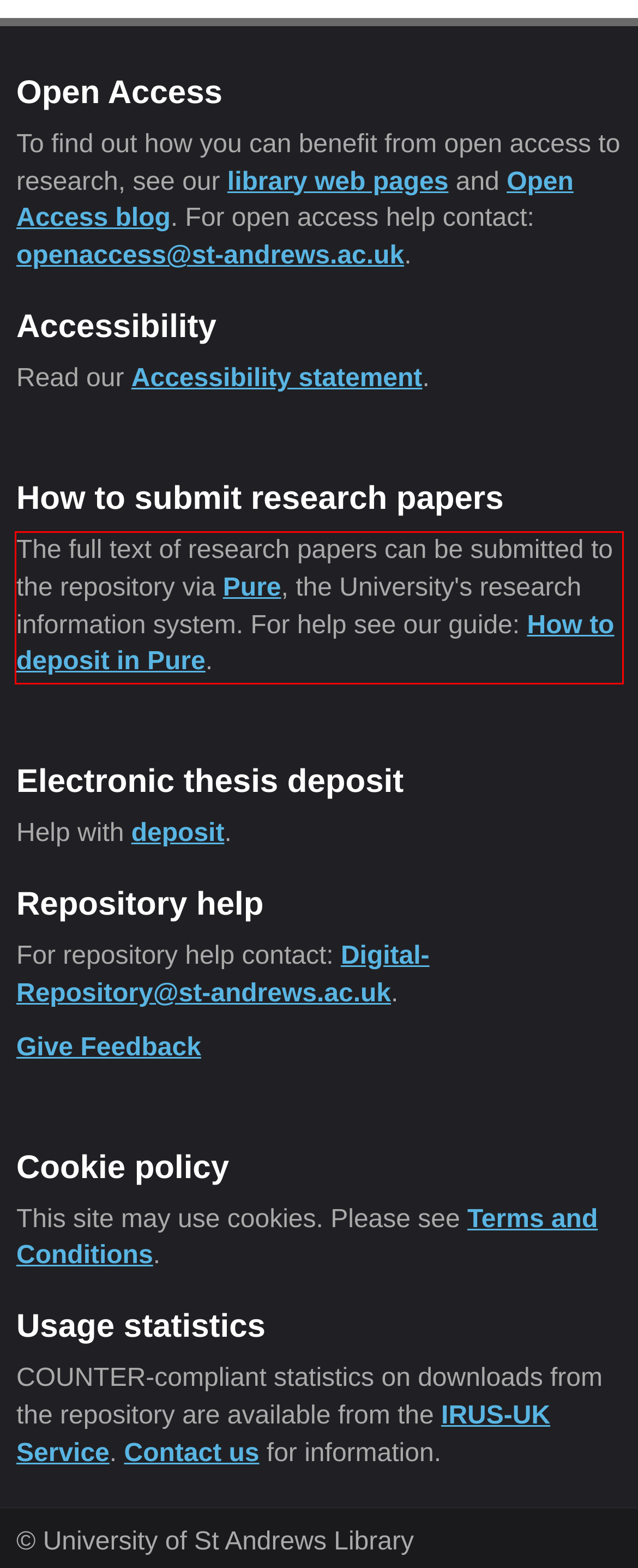Please examine the screenshot of the webpage and read the text present within the red rectangle bounding box.

The full text of research papers can be submitted to the repository via Pure, the University's research information system. For help see our guide: How to deposit in Pure.